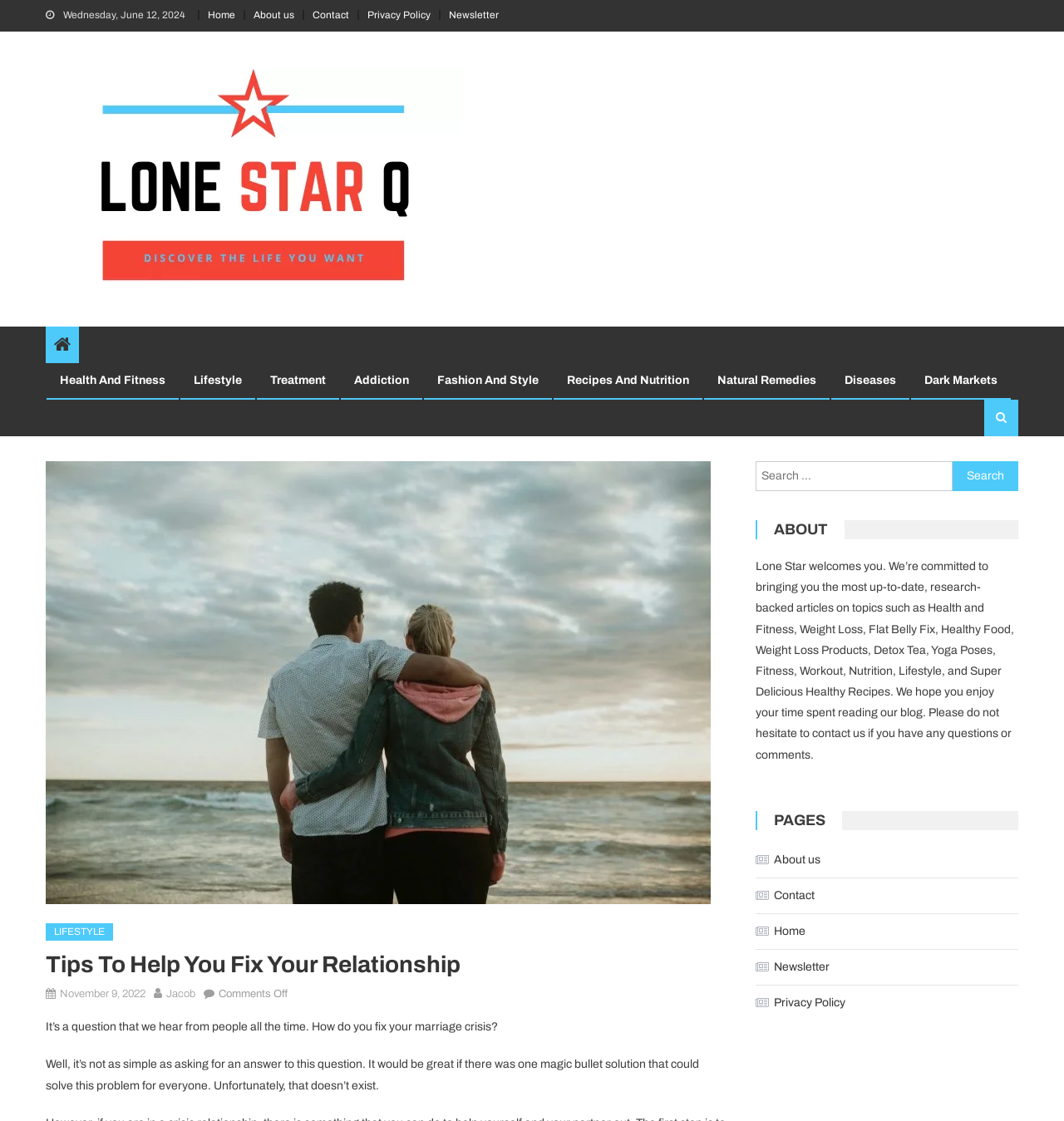What topics does the website cover?
Please provide a single word or phrase answer based on the image.

Health and Fitness, Weight Loss, etc.